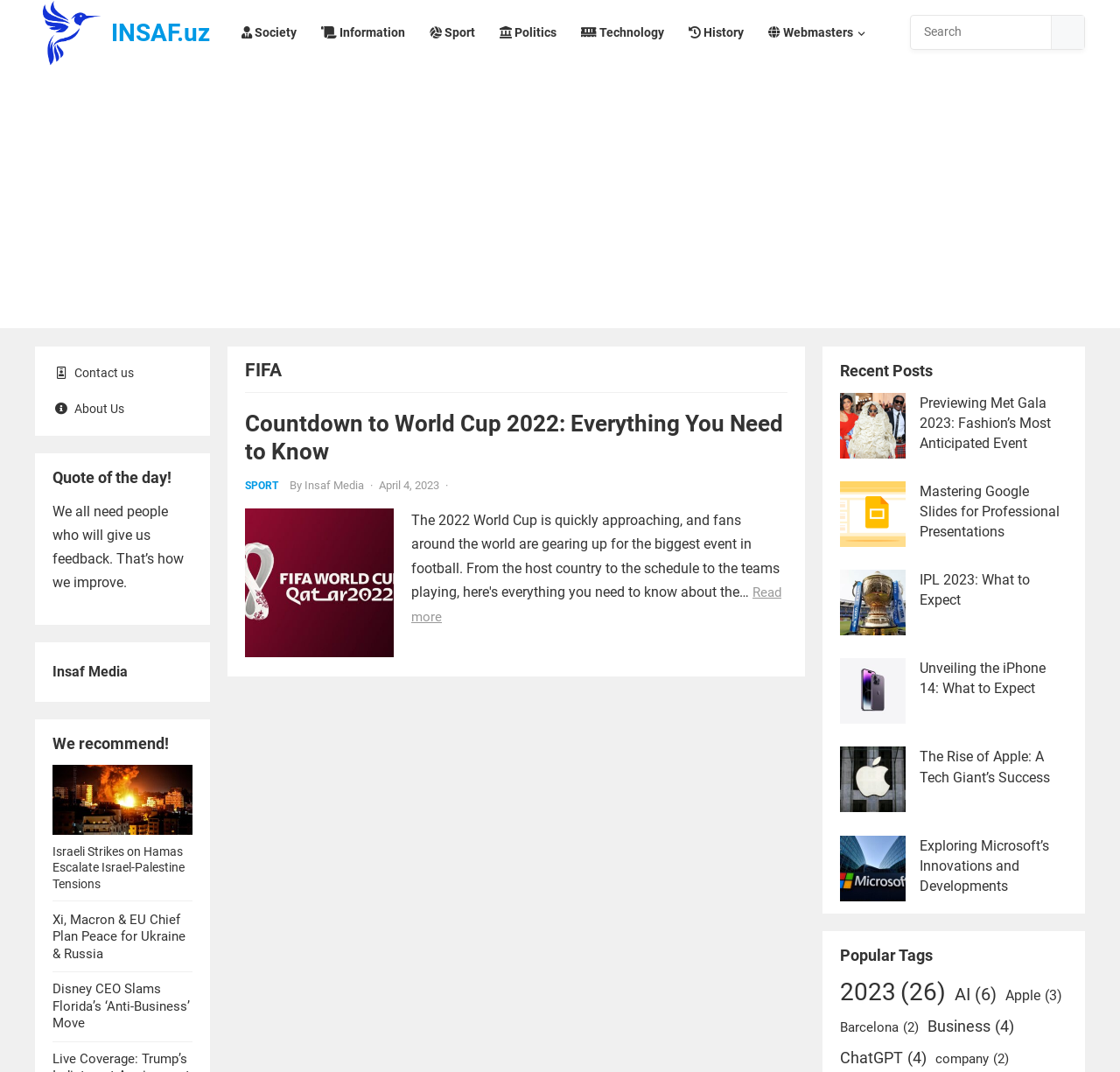Show me the bounding box coordinates of the clickable region to achieve the task as per the instruction: "Explore the Israeli Strikes on Hamas article".

[0.047, 0.714, 0.172, 0.832]